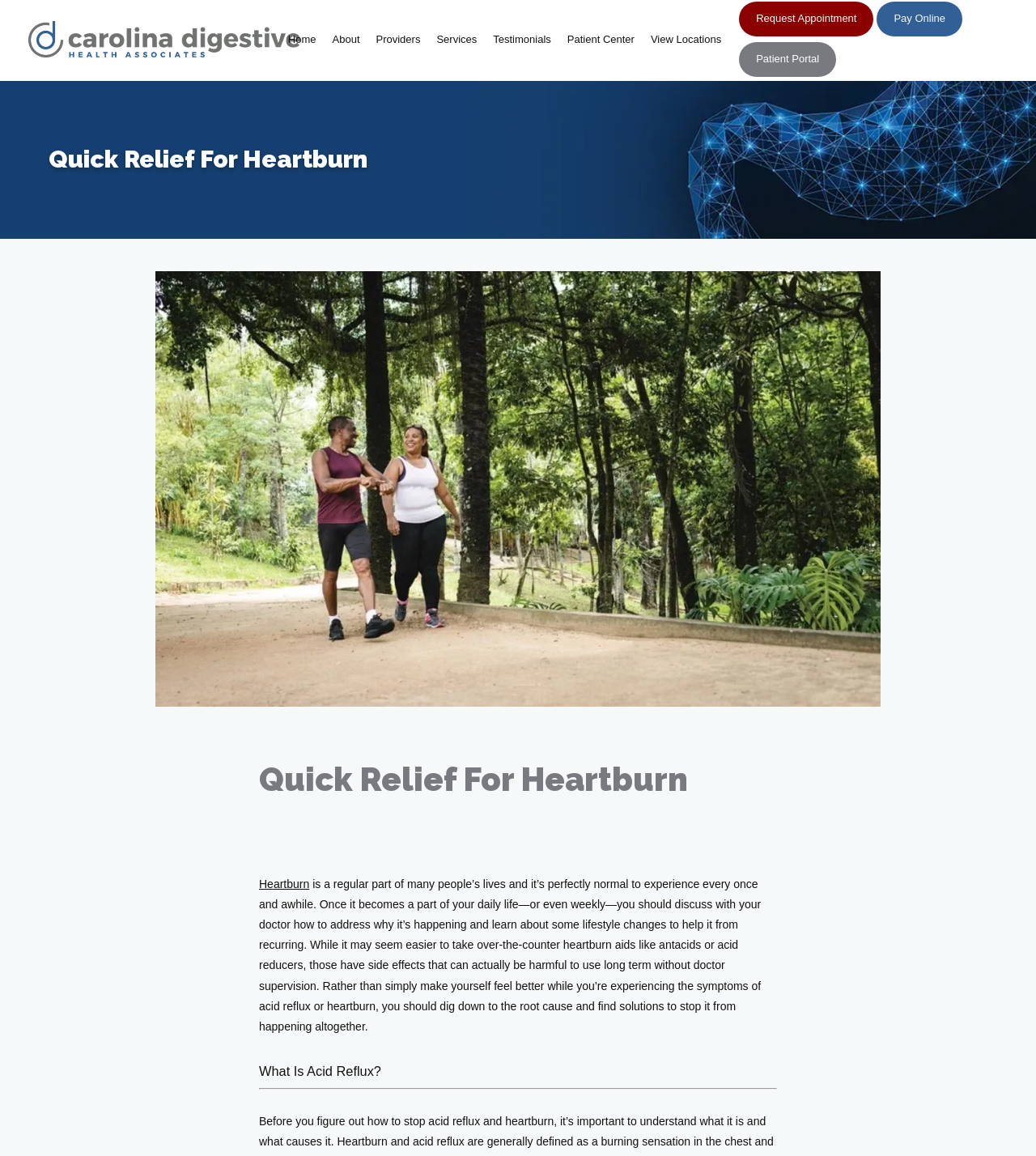Describe every aspect of the webpage in a detailed manner.

This webpage is about heartburn relief and digestive health. At the top left corner, there is a small image, and next to it, there are several navigation links, including "Home", "About", "Providers", "Services", "Testimonials", "Patient Center", and "View Locations". These links are aligned horizontally and take up about half of the top section of the page.

On the top right corner, there are three prominent links: "Request Appointment", "Pay Online", and "Patient Portal". Below these links, there is a large article section that spans the entire width of the page. The article is headed by a title "Quick Relief For Heartburn" and features a large image below it. The image takes up most of the article section.

The article text discusses heartburn, its causes, and the importance of addressing it with a doctor. It also warns about the side effects of over-the-counter heartburn aids and encourages readers to find solutions to prevent heartburn from happening altogether. Below the article text, there is a subheading "What Is Acid Reflux?" followed by a horizontal separator line.

Throughout the page, there are several images, including a miscellaneous image at the top of the article section and another one below the title "Quick Relief For Heartburn". The overall layout is organized, with clear headings and concise text.